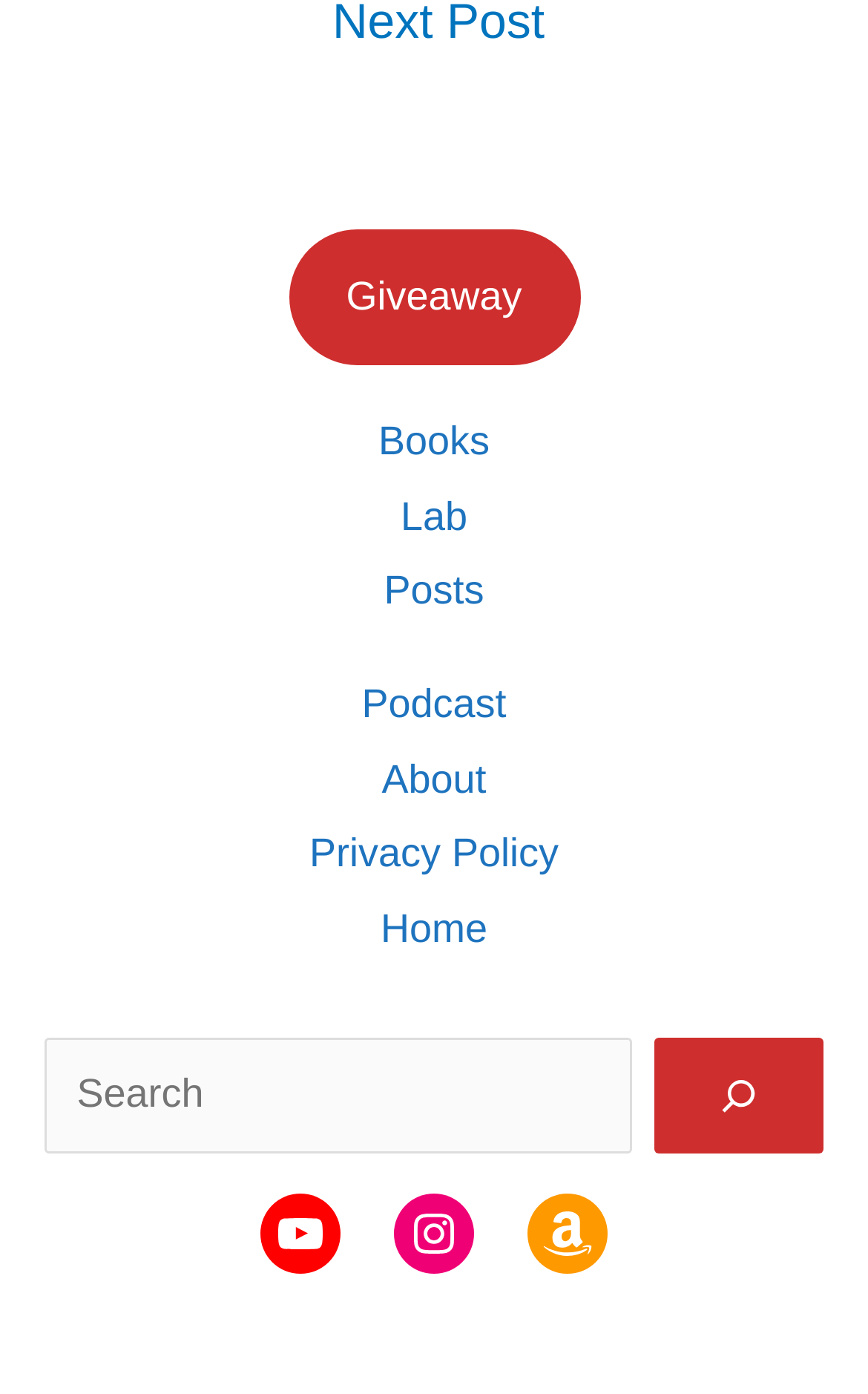How many social media links are there?
Using the picture, provide a one-word or short phrase answer.

3